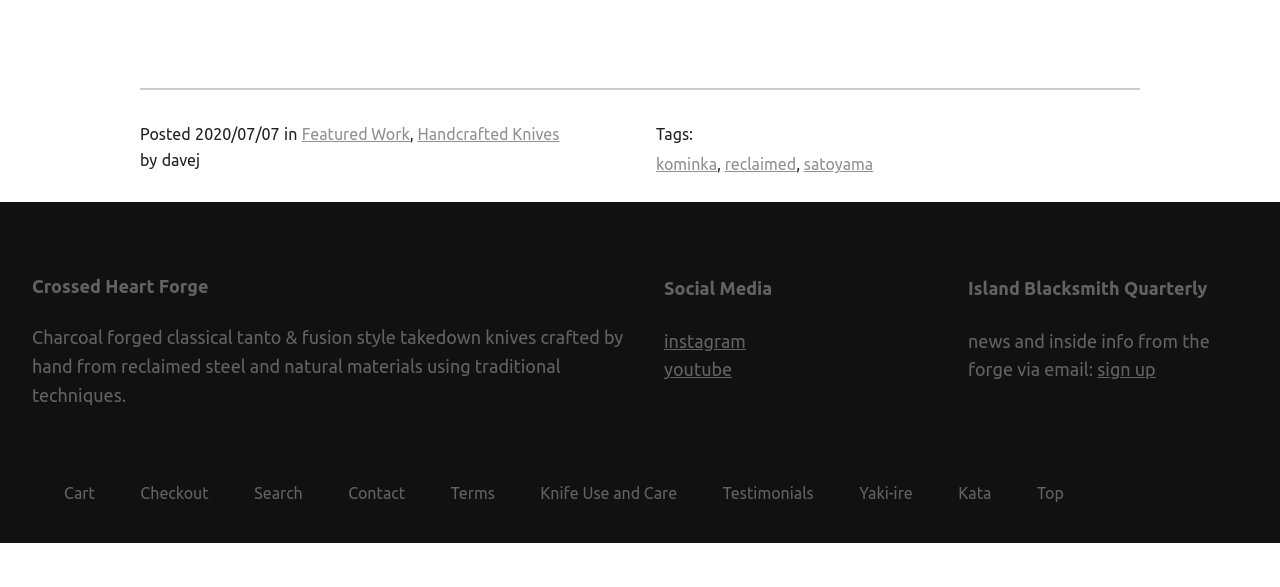How can users stay updated with news from the forge?
Please provide a single word or phrase as your answer based on the screenshot.

Via email newsletter